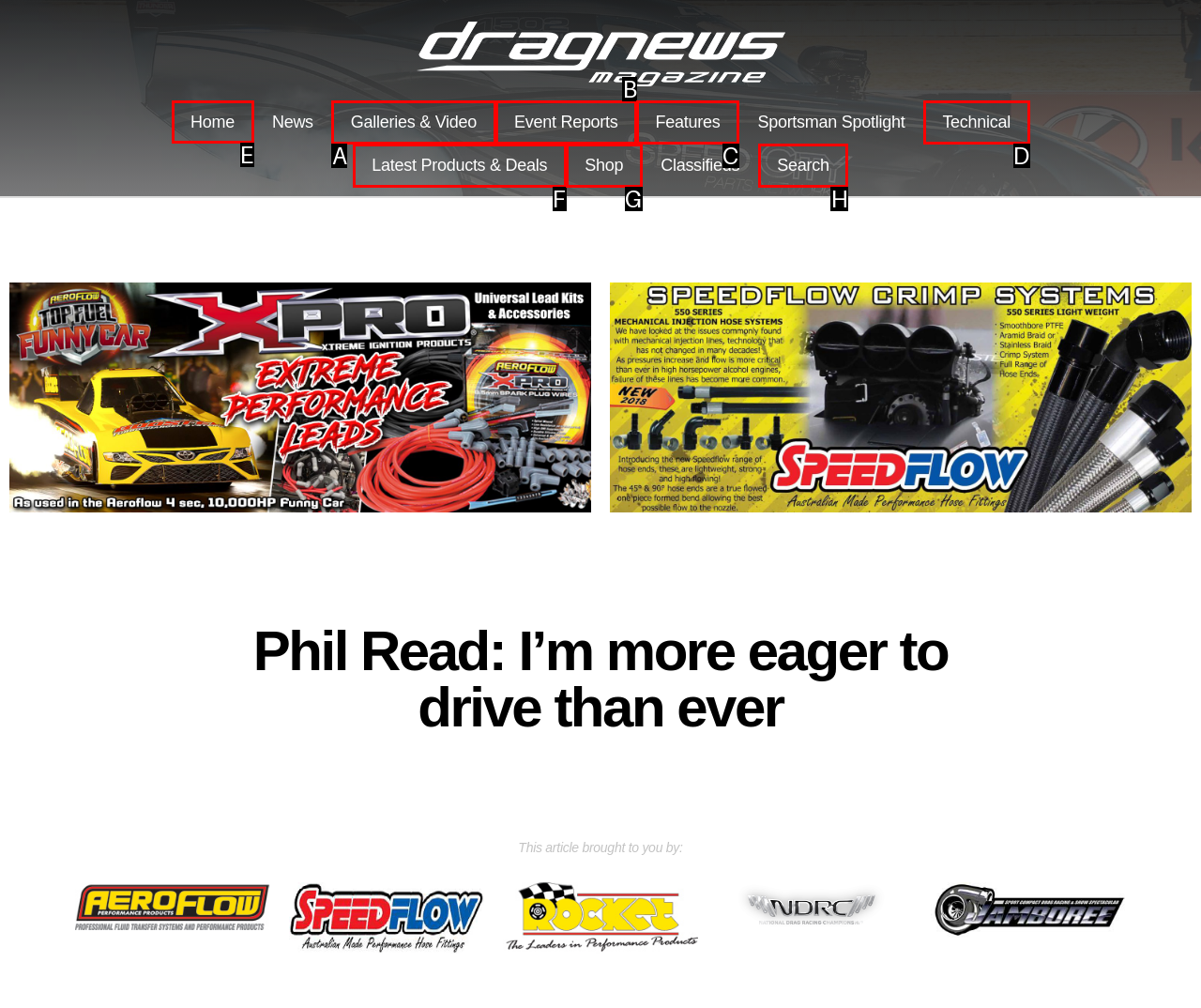Choose the letter of the option that needs to be clicked to perform the task: go to home page. Answer with the letter.

E